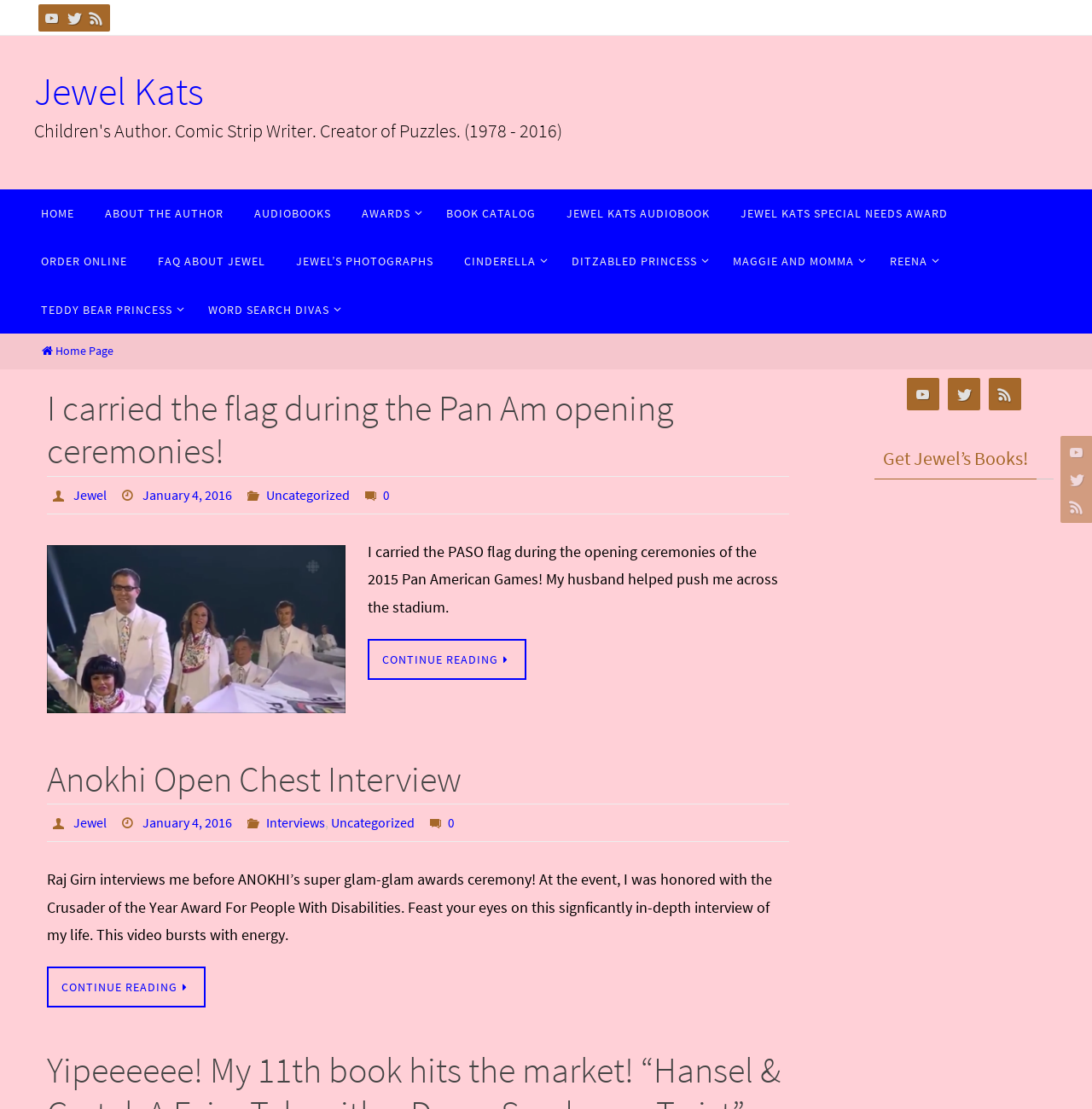Indicate the bounding box coordinates of the element that needs to be clicked to satisfy the following instruction: "Click on the YouTube link". The coordinates should be four float numbers between 0 and 1, i.e., [left, top, right, bottom].

[0.035, 0.004, 0.06, 0.028]